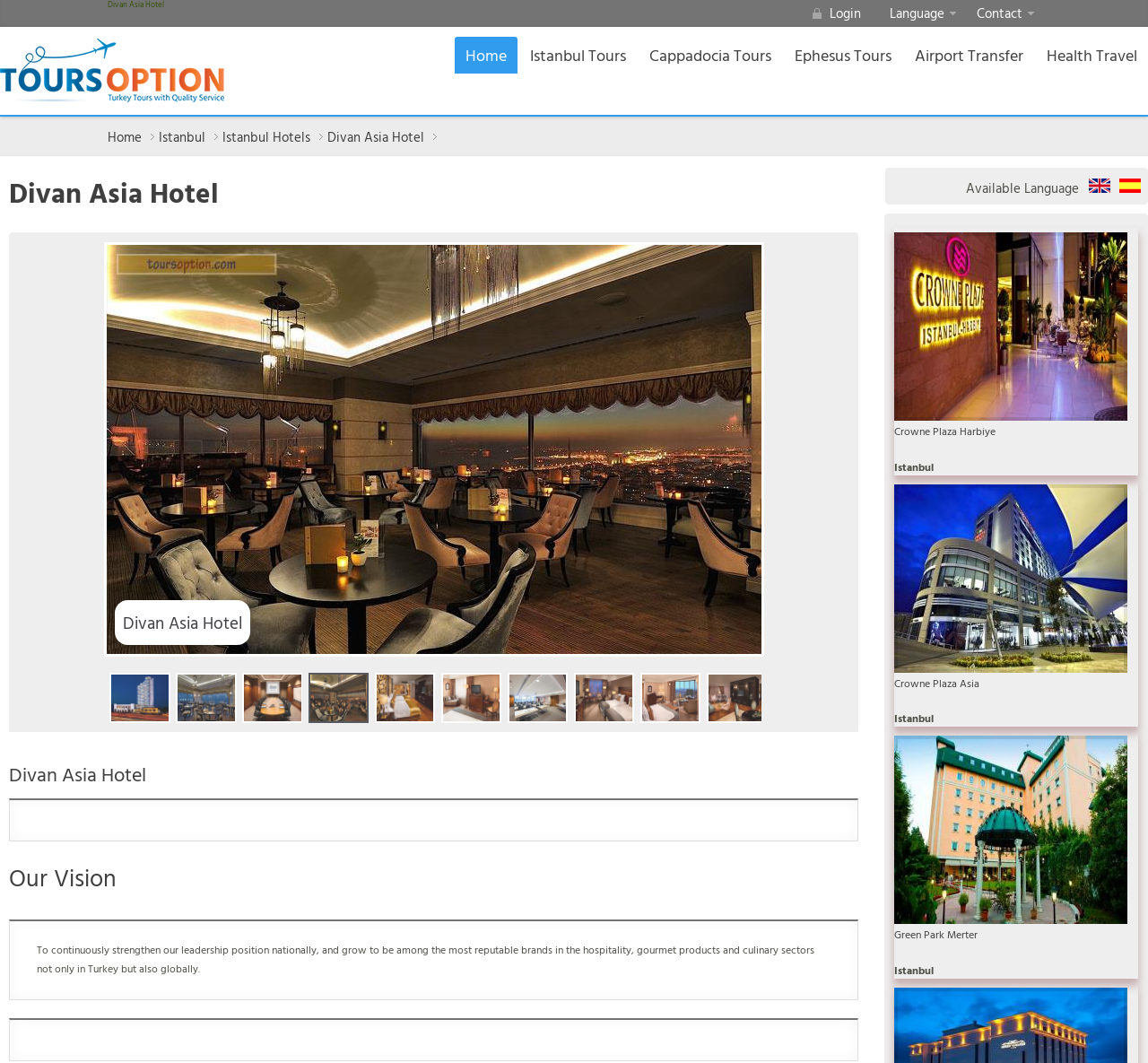How many language options are available?
Using the information presented in the image, please offer a detailed response to the question.

The language options are located at the top right corner of the webpage, and there are two links 'Login' and 'Language' which indicate that there are two language options available.